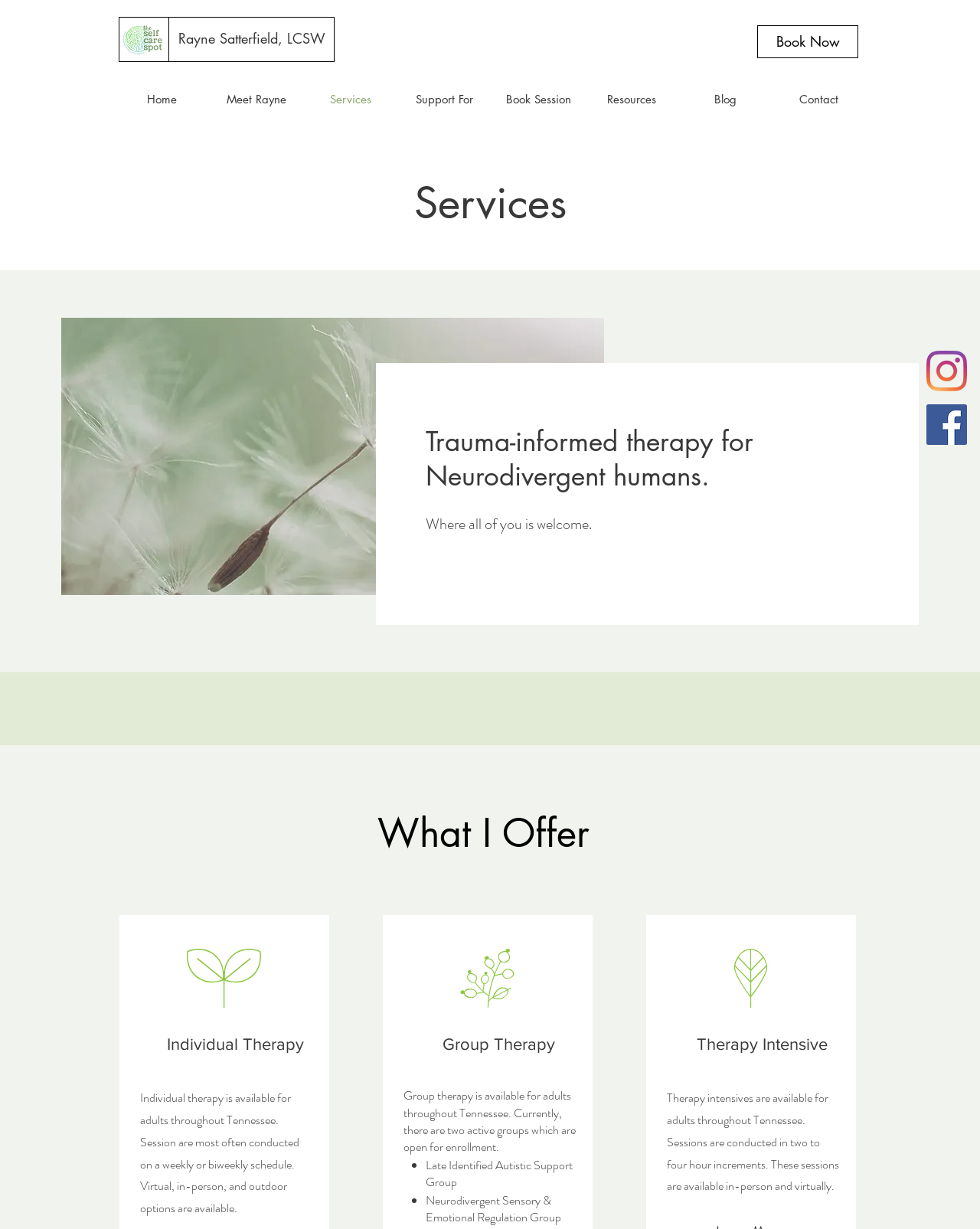What is the purpose of the therapy intensives?
Based on the visual details in the image, please answer the question thoroughly.

I found the purpose of the therapy intensives by reading the static text element with the text 'Therapy intensives are available for adults throughout Tennessee. Sessions are conducted in two to four hour increments.' which is located below the heading element with the text 'Therapy Intensive'.